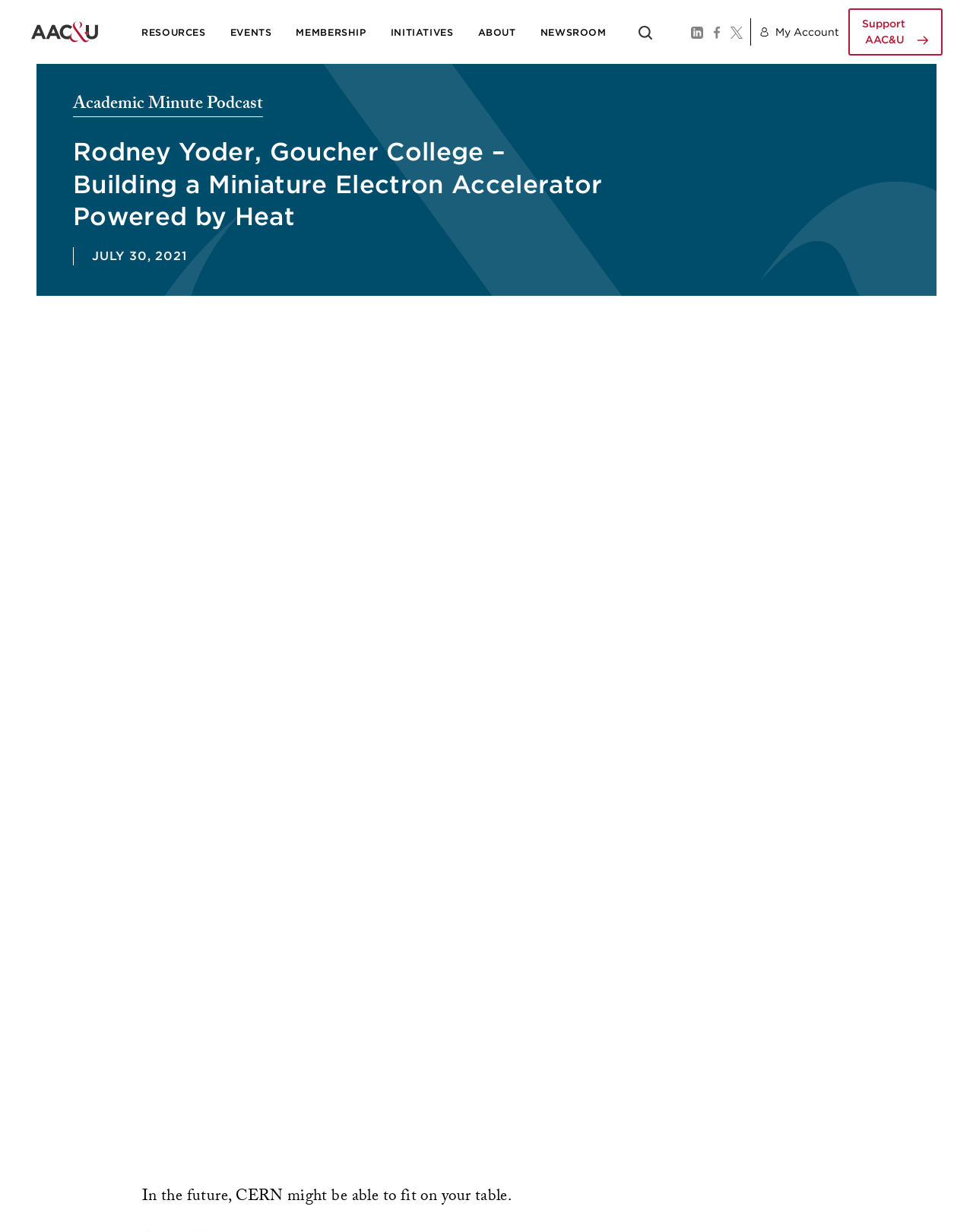Please mark the clickable region by giving the bounding box coordinates needed to complete this instruction: "Search for a term".

[0.27, 0.111, 0.639, 0.149]